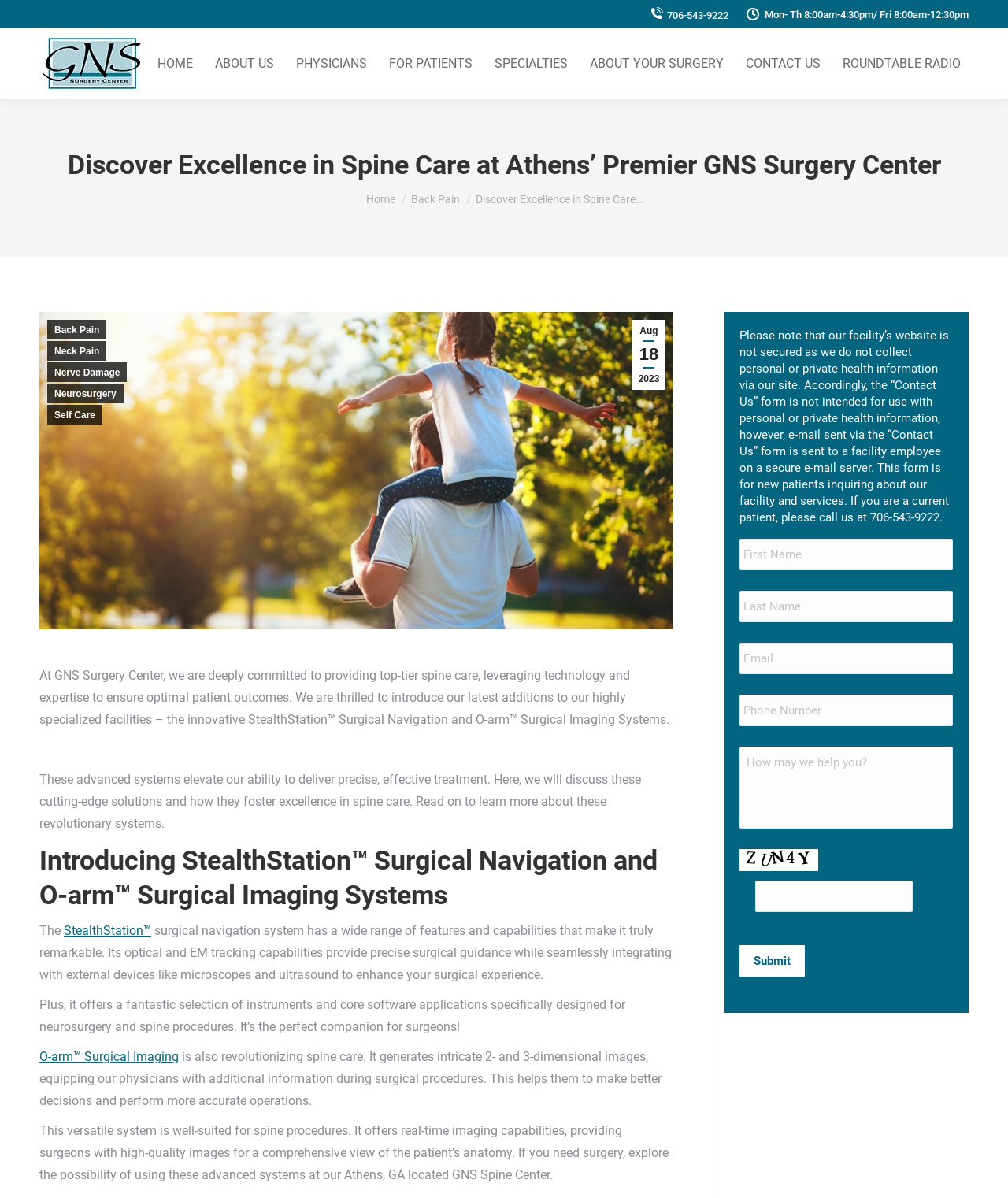Predict the bounding box coordinates of the area that should be clicked to accomplish the following instruction: "Fill in the first text box". The bounding box coordinates should consist of four float numbers between 0 and 1, i.e., [left, top, right, bottom].

[0.734, 0.45, 0.945, 0.476]